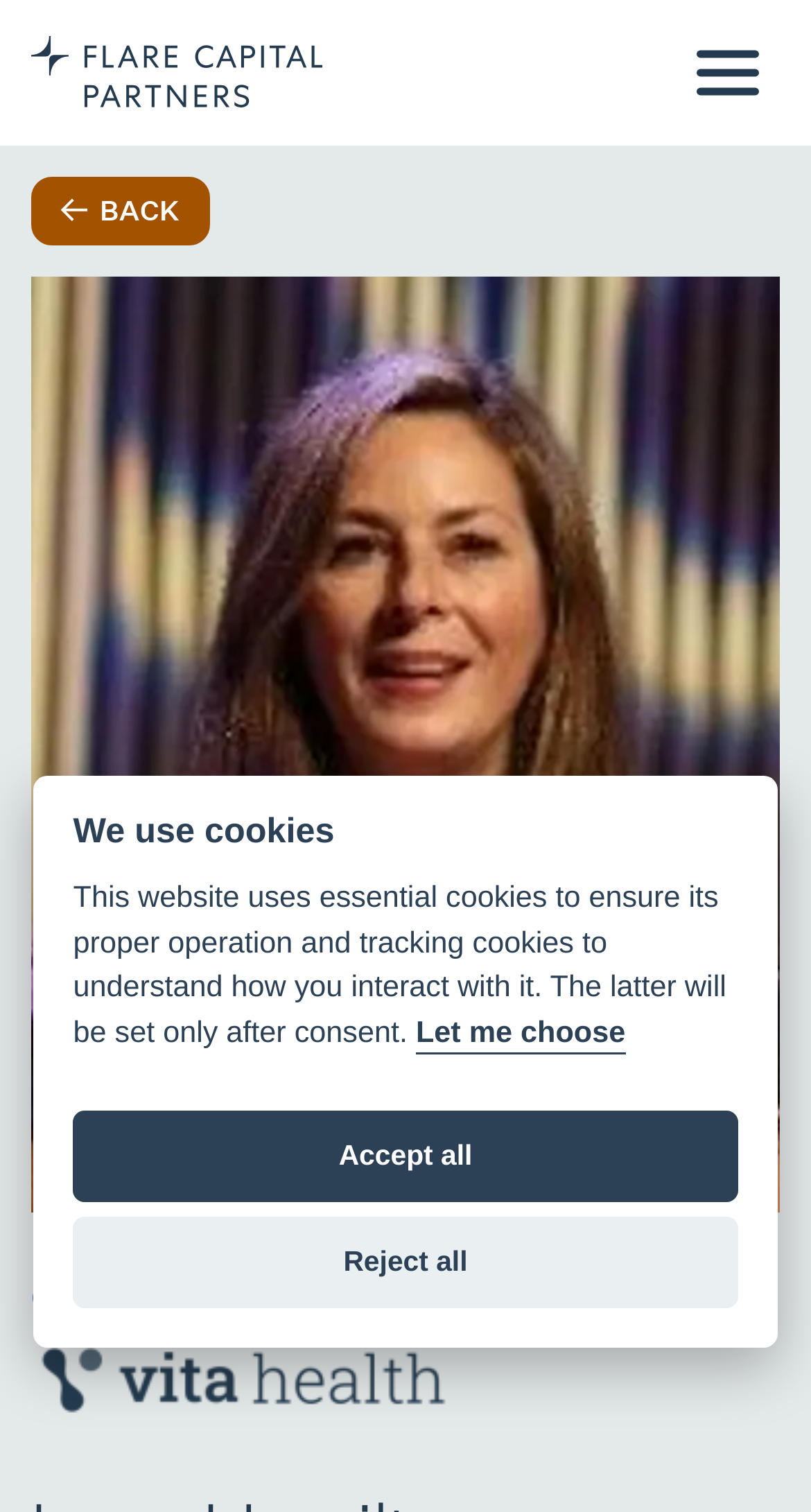Provide the bounding box coordinates for the UI element described in this sentence: "Accept all". The coordinates should be four float values between 0 and 1, i.e., [left, top, right, bottom].

[0.09, 0.735, 0.91, 0.795]